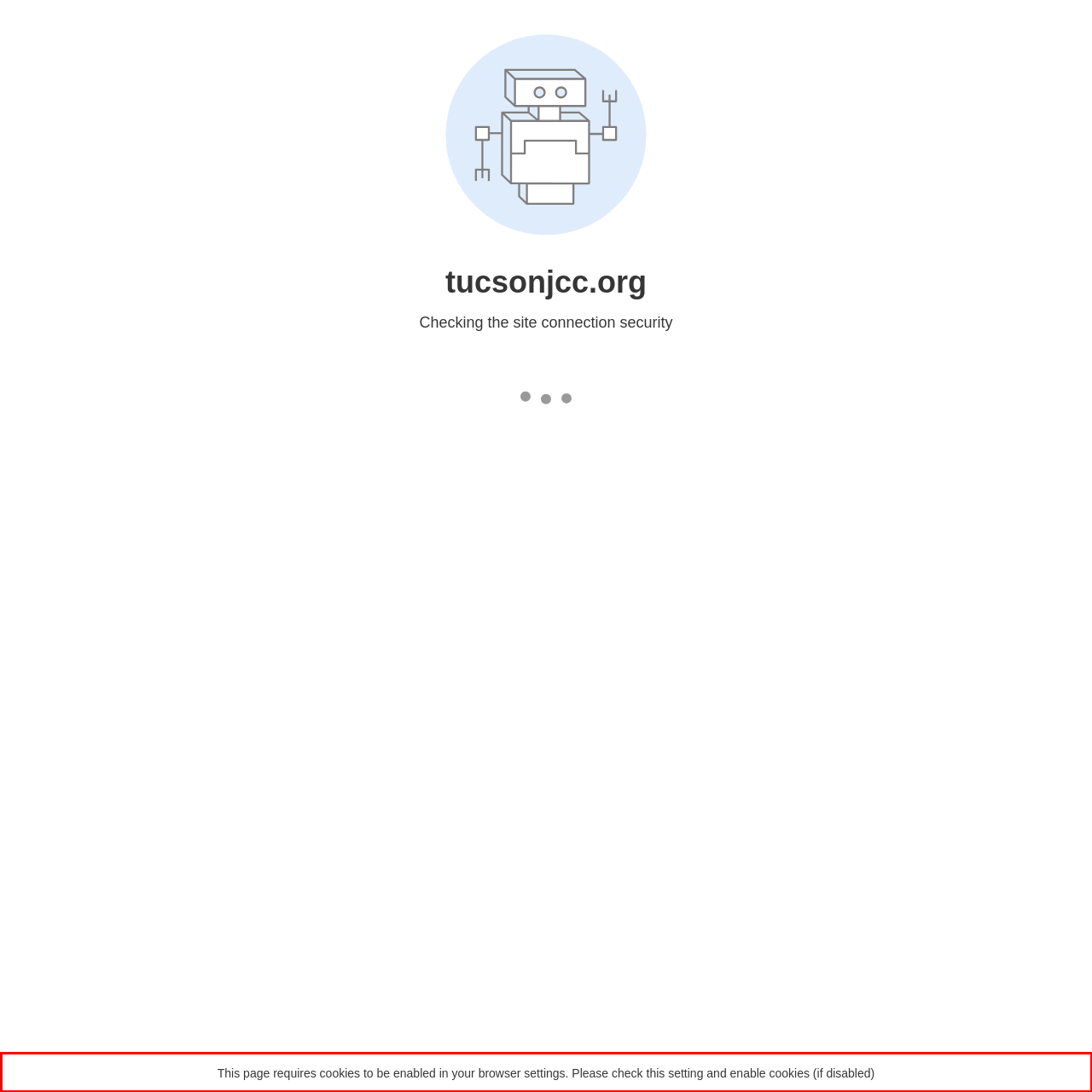You are provided with a screenshot of a webpage that includes a red bounding box. Extract and generate the text content found within the red bounding box.

This page requires cookies to be enabled in your browser settings. Please check this setting and enable cookies (if disabled)